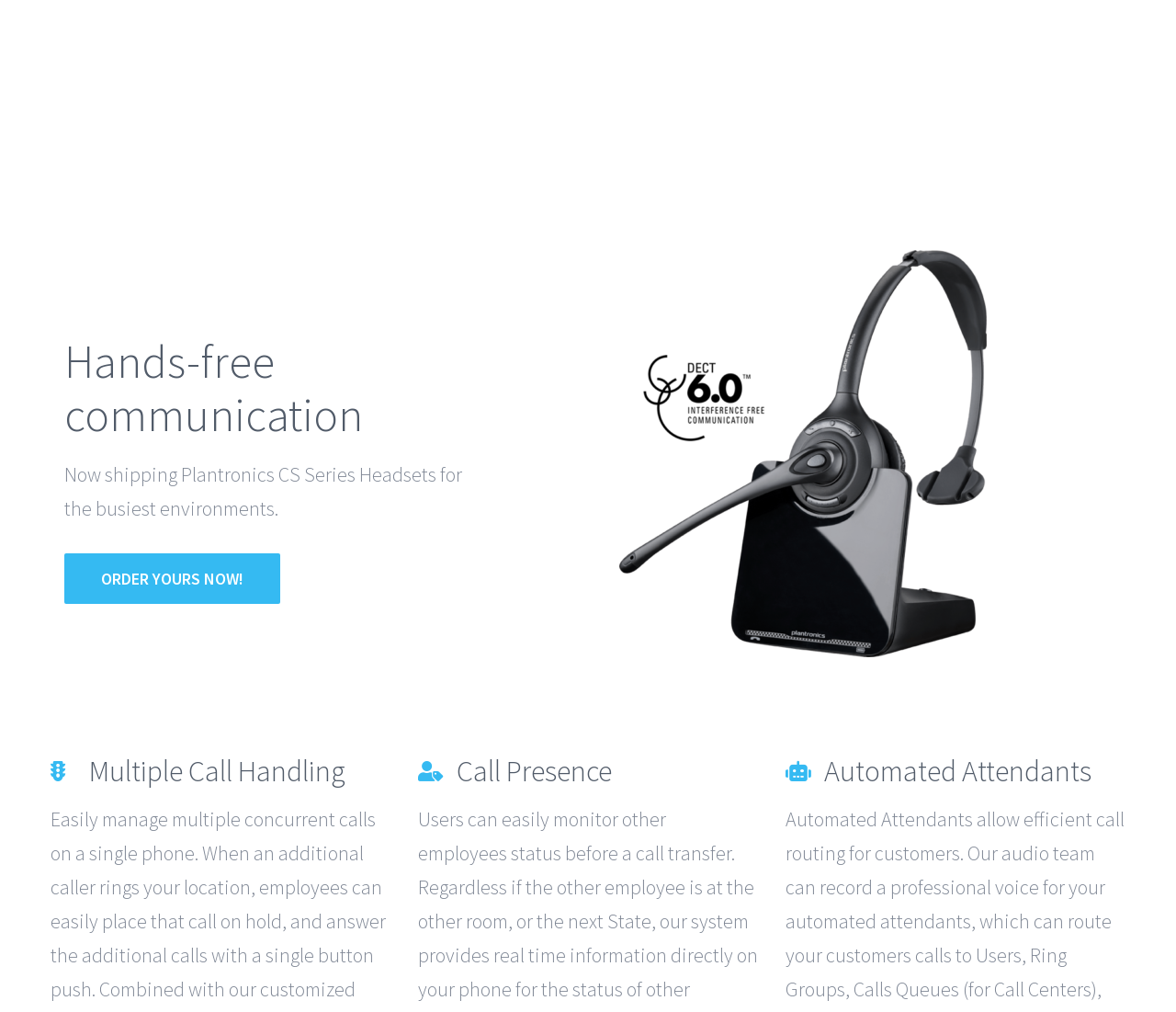Give a concise answer of one word or phrase to the question: 
How many sections are there below the main heading?

3